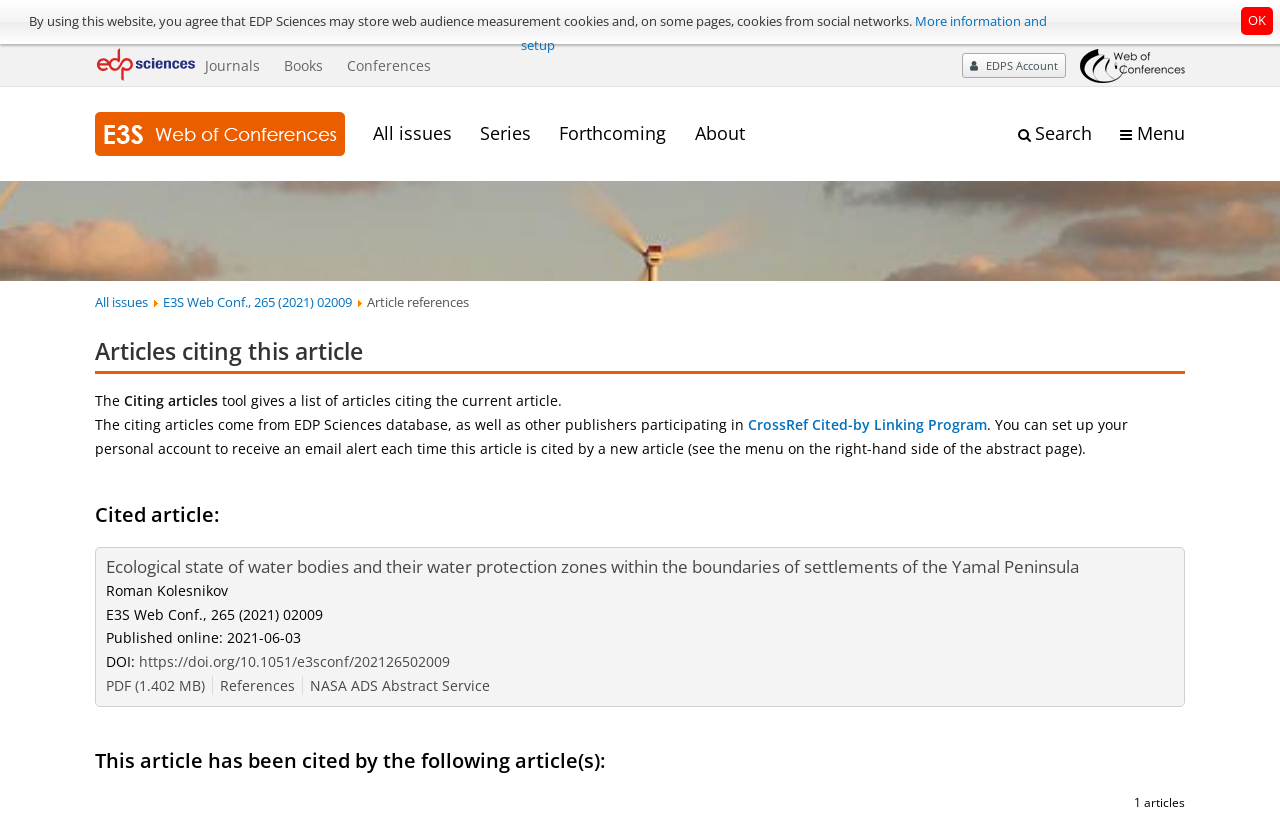What is the DOI of the article?
Could you give a comprehensive explanation in response to this question?

I found the answer by looking at the section where the article's metadata is displayed, where the DOI is written as 'https://doi.org/10.1051/e3sconf/202126502009'.